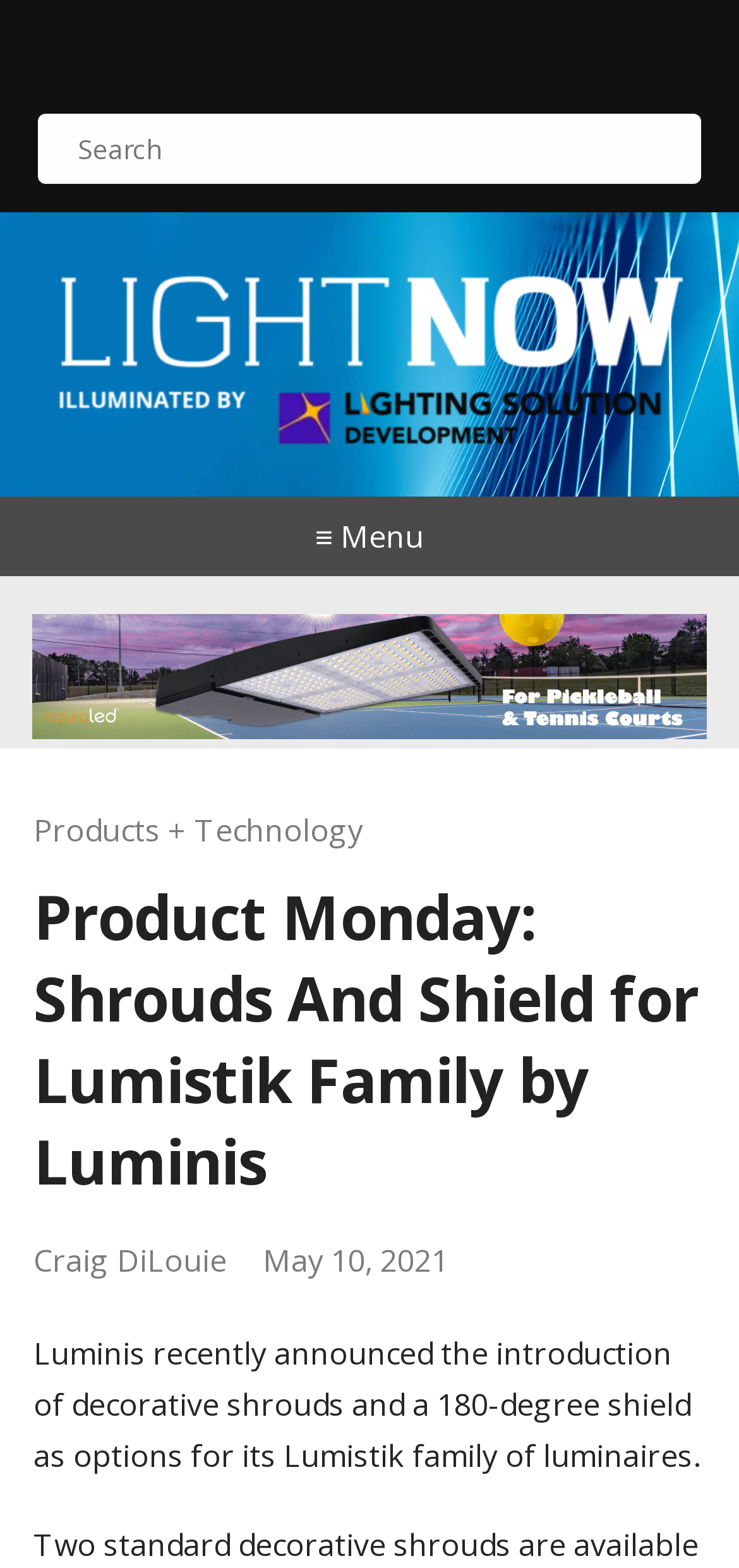What is the author of the article?
Could you answer the question in a detailed manner, providing as much information as possible?

I determined the answer by looking at the text below the article title, which says 'Craig DiLouie', indicating the author of the article.